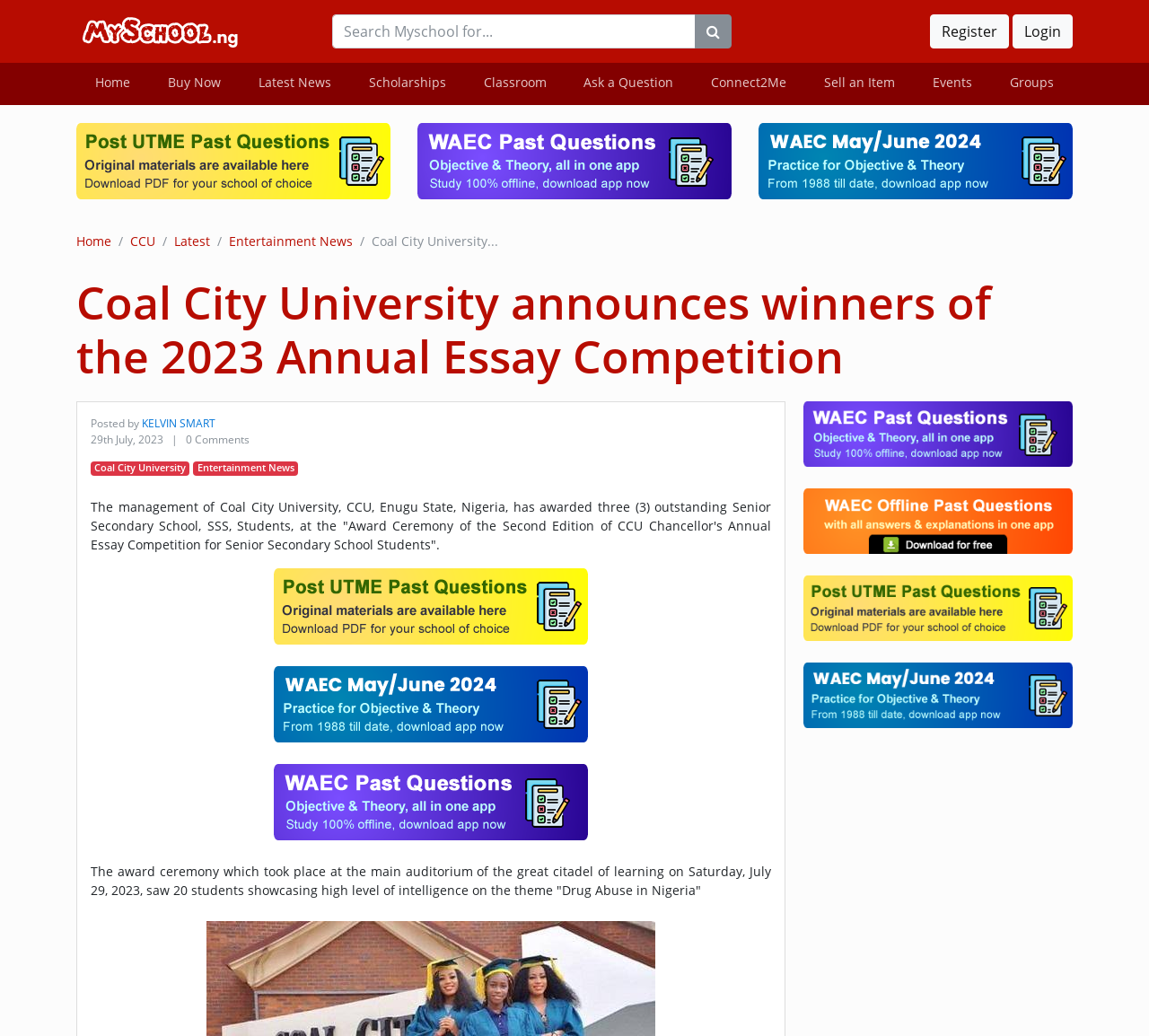Please identify the bounding box coordinates of the clickable area that will allow you to execute the instruction: "Login".

[0.881, 0.014, 0.934, 0.047]